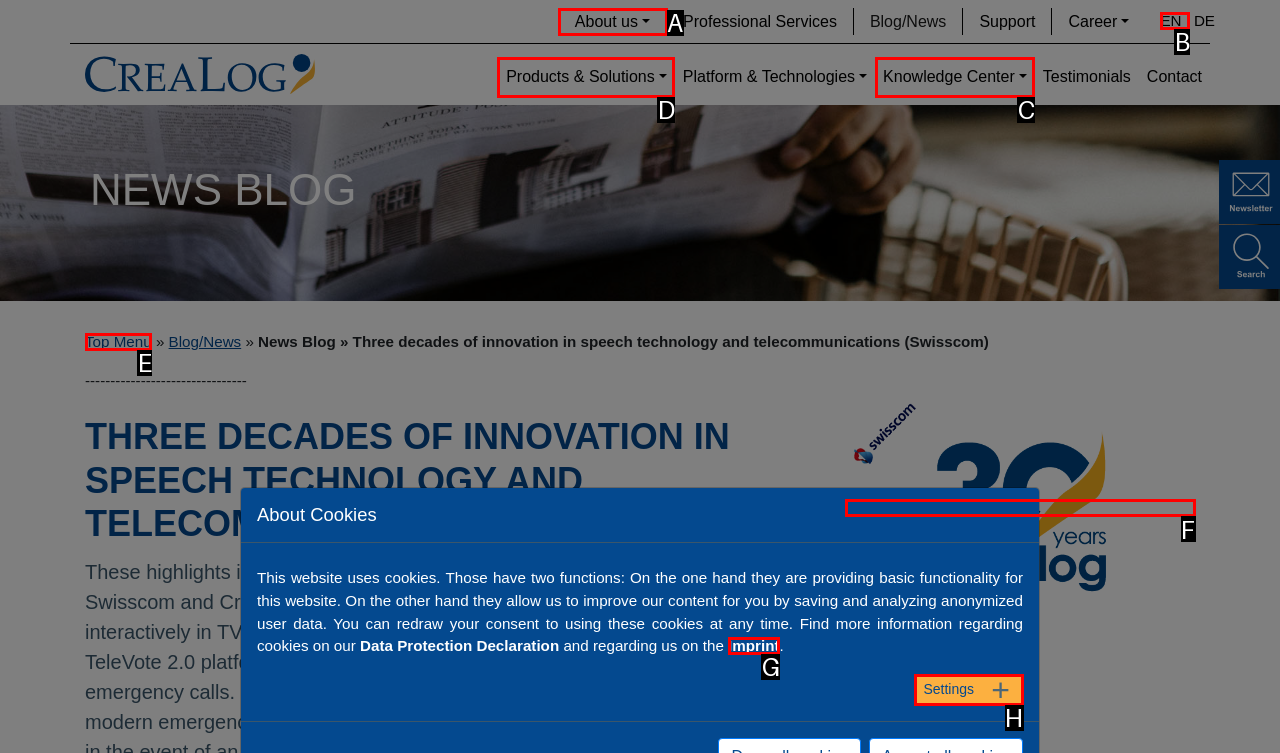Point out the specific HTML element to click to complete this task: Open the 'Products & Solutions' menu Reply with the letter of the chosen option.

D